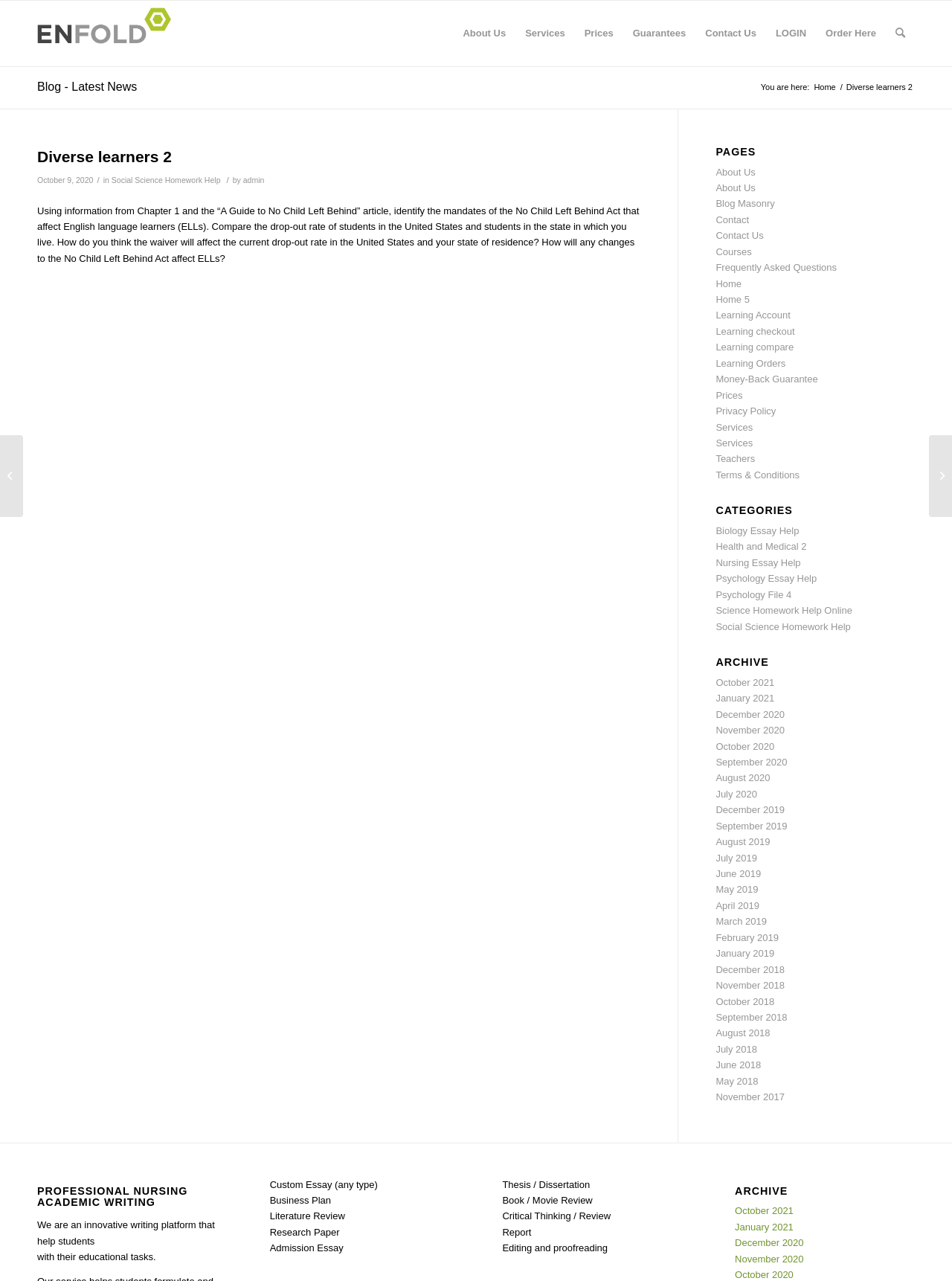Use the information in the screenshot to answer the question comprehensively: What categories are available on the webpage?

The webpage contains a section with the heading 'CATEGORIES' which lists various categories such as Biology Essay Help, Health and Medical 2, Nursing Essay Help, etc.